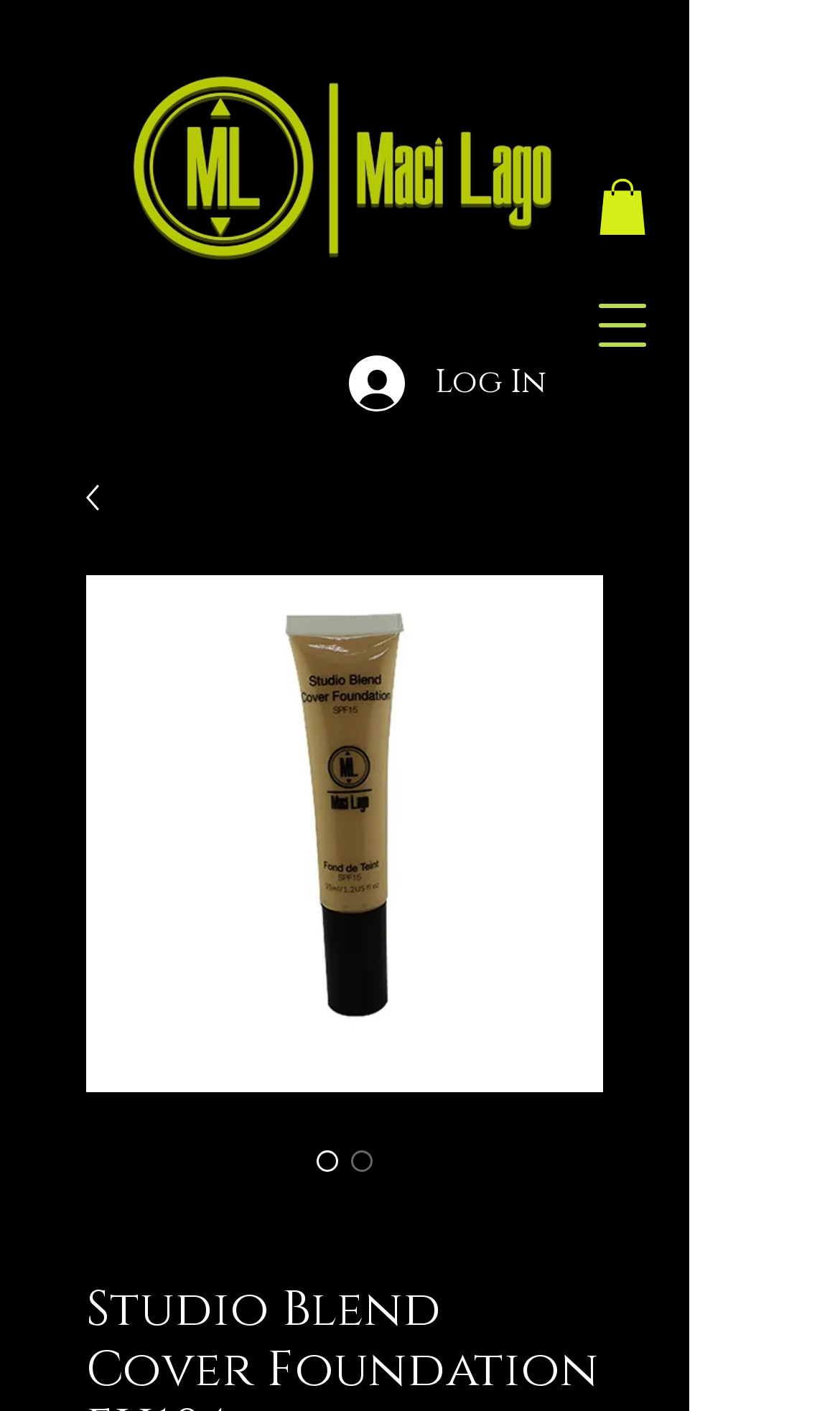What is the name of the foundation product?
Answer the question with a single word or phrase, referring to the image.

Studio Blend Cover Foundation FH104